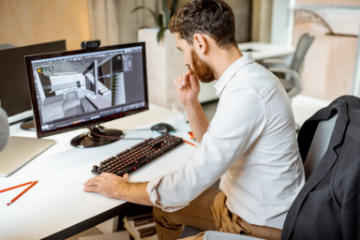Refer to the image and provide an in-depth answer to the question: 
What type of design is the person working on?

The image shows the person deeply engaged with a computer monitor displaying a detailed 3D design interface. The context of the image, along with the theme 'Precise Interior Design Measurements with Twinn Capture', suggests that the person is working on interior architecture or renovations.